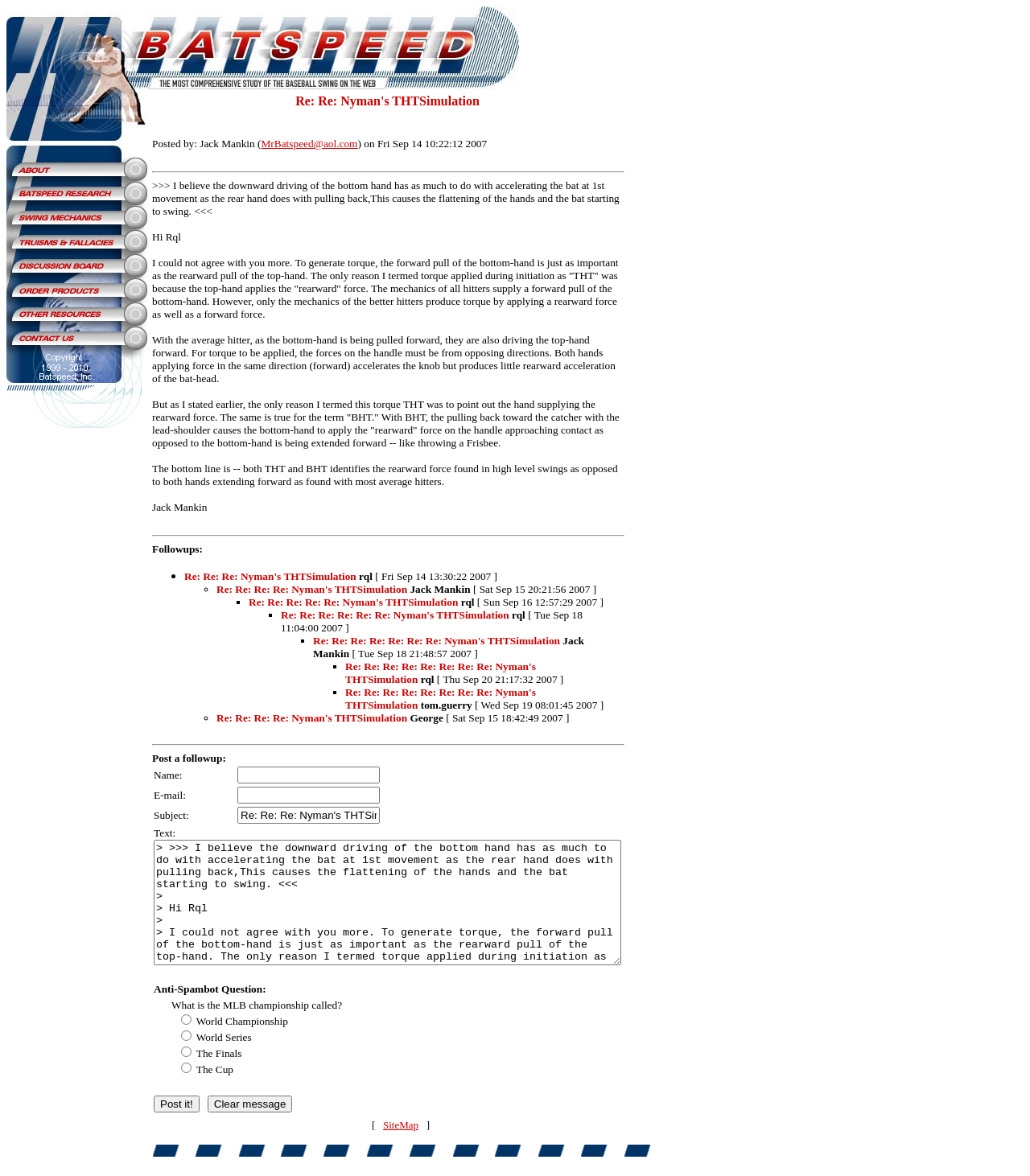Provide a comprehensive description of the webpage.

The webpage is about baseball hitting, specifically discussing the mechanics of the baseball swing. At the top, there is a logo image and a navigation menu with eight items: About, Batspeed Research, Swing Mechanics, Truisms and Fallacies, Discussion Board, Video, Other Resources, and Contact Us. Each menu item has a corresponding image.

Below the navigation menu, there is a discussion forum with a post titled "Re: Re: Nyman's THTSimulation" by Jack Mankin. The post is a lengthy text discussing the importance of torque in the baseball swing, specifically the role of the top-hand and bottom-hand in generating torque. The text is divided into paragraphs, and there are several follow-up posts and replies from other users, including rql, George, and tom.guerry.

The post includes several links to other posts and replies, as well as an email address, MrBatspeed@aol.com. There are also several separator lines and static text elements throughout the post. The overall layout is dense and text-heavy, with a focus on discussing the technical aspects of the baseball swing.